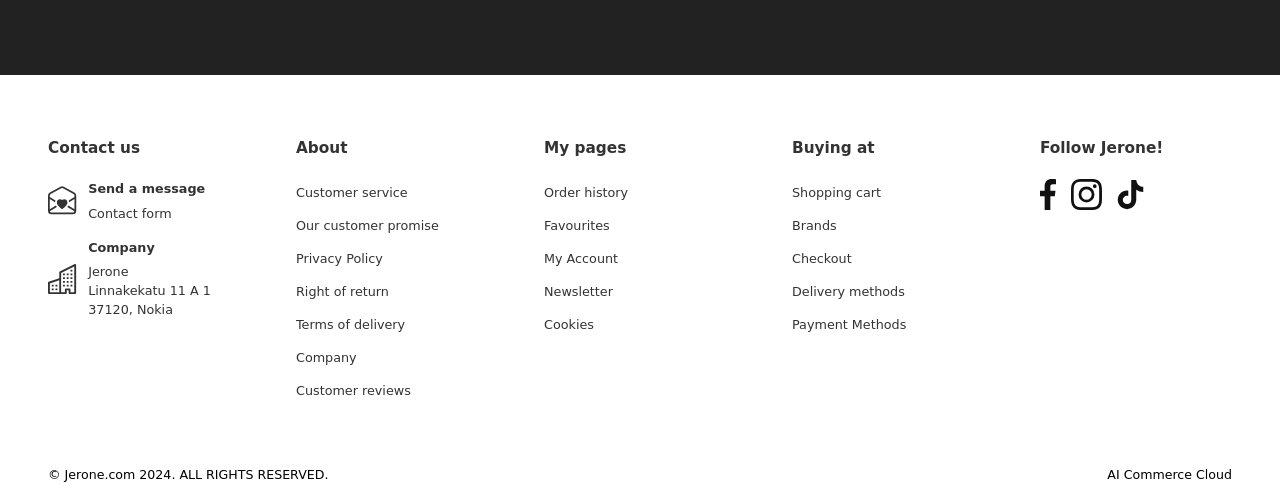Identify the bounding box coordinates for the region to click in order to carry out this instruction: "Contact us". Provide the coordinates using four float numbers between 0 and 1, formatted as [left, top, right, bottom].

[0.038, 0.234, 0.188, 0.357]